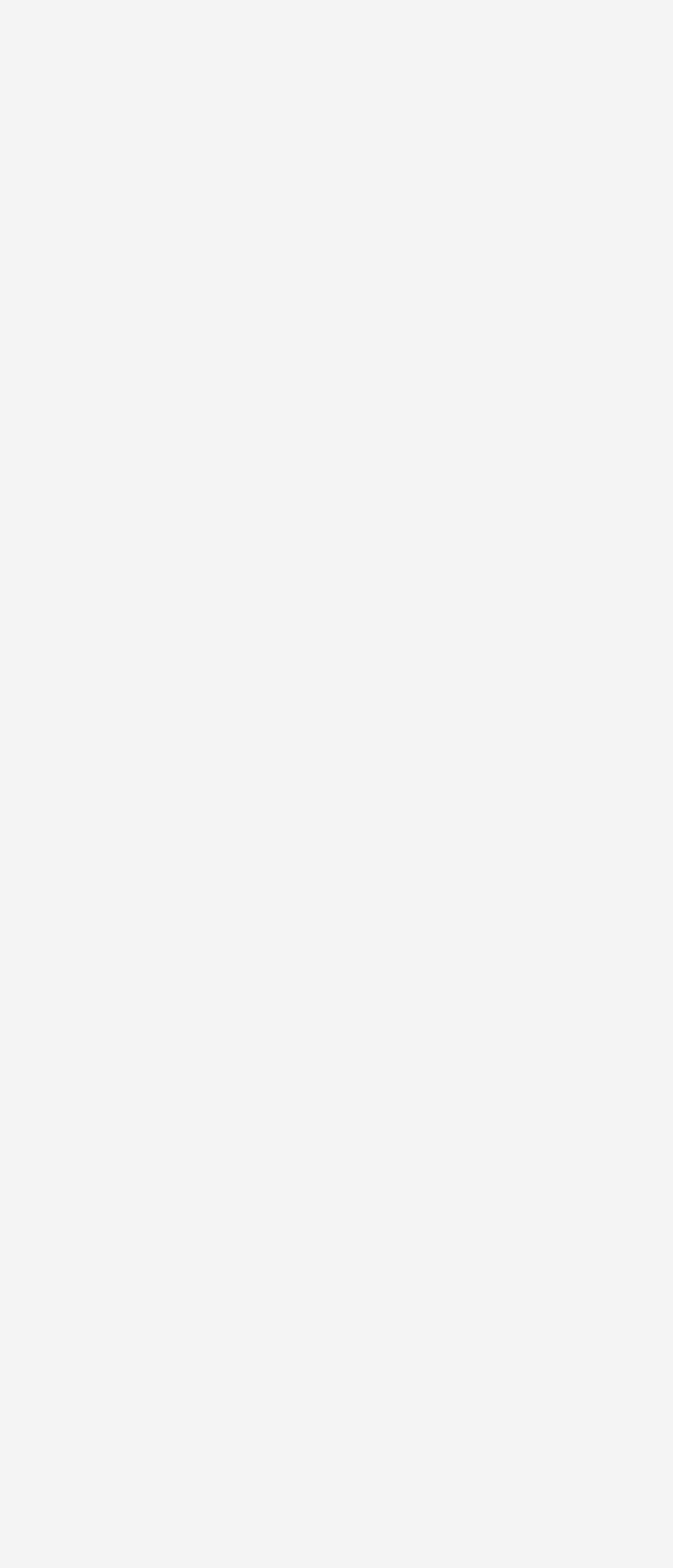Please indicate the bounding box coordinates for the clickable area to complete the following task: "Create a new reply". The coordinates should be specified as four float numbers between 0 and 1, i.e., [left, top, right, bottom].

[0.038, 0.248, 0.962, 0.292]